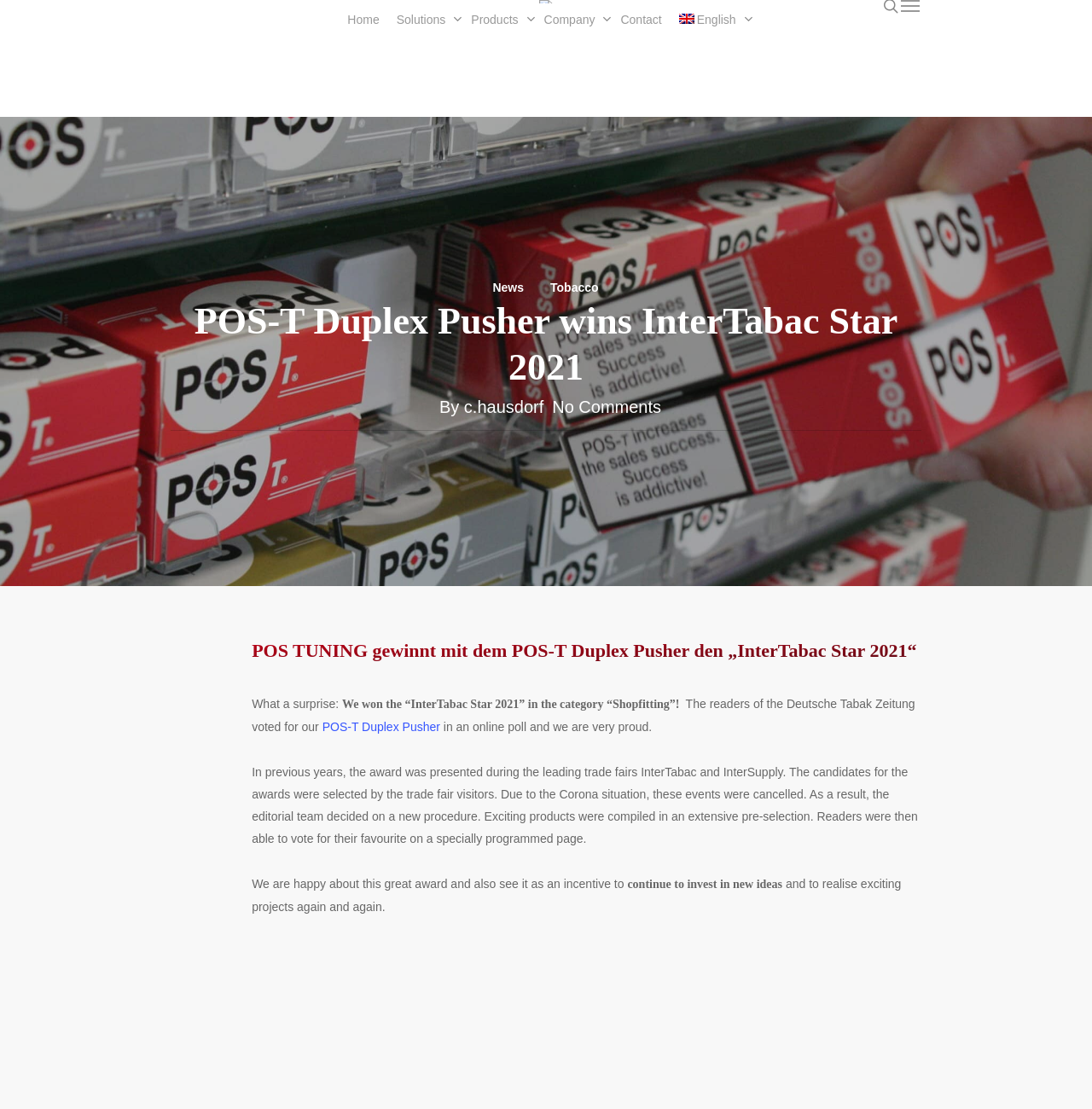Provide the bounding box coordinates of the HTML element this sentence describes: "POS‑T Duplex Pusher". The bounding box coordinates consist of four float numbers between 0 and 1, i.e., [left, top, right, bottom].

[0.295, 0.649, 0.403, 0.662]